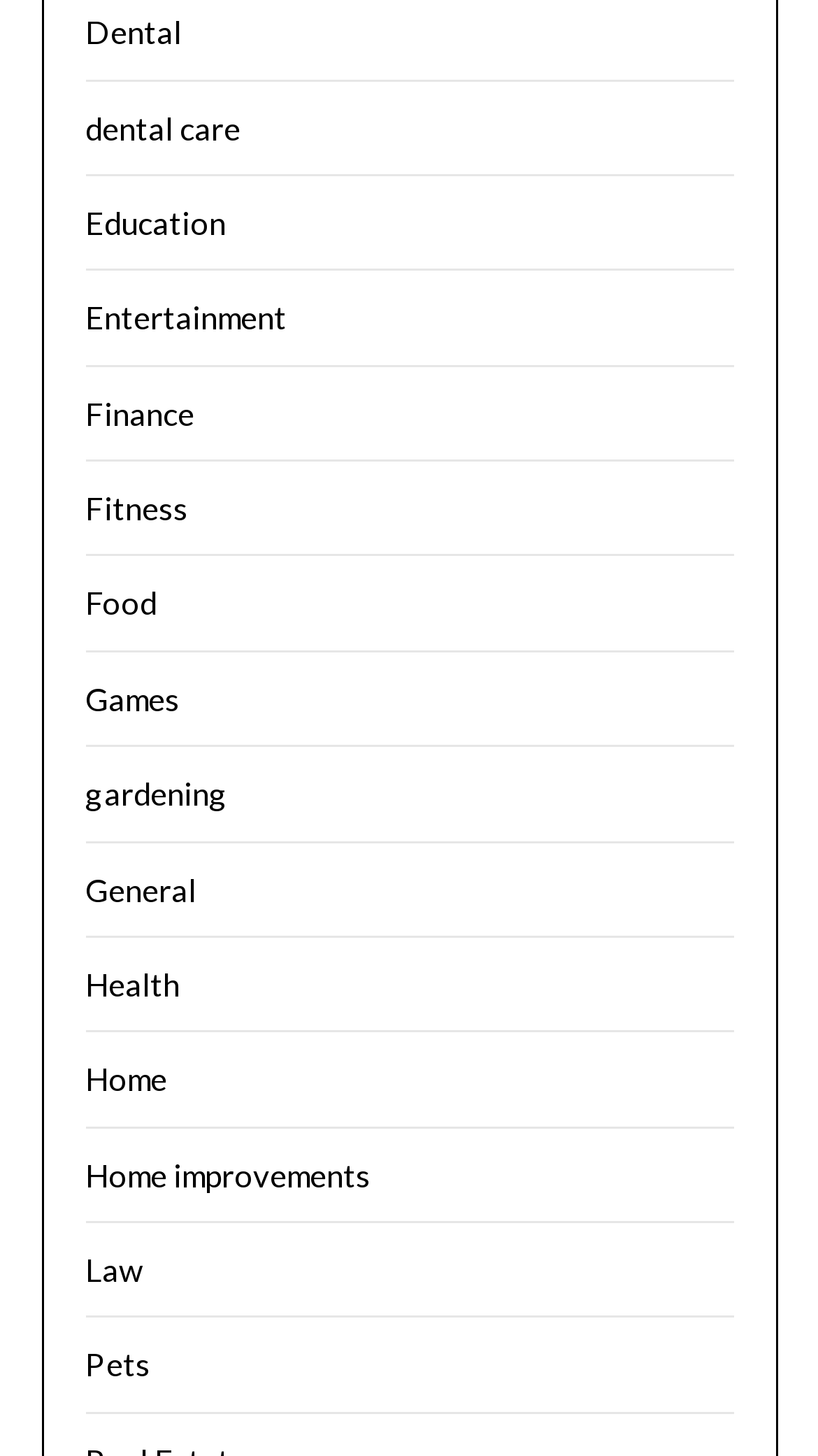Is 'Home' a separate category from 'Home improvements'?
Please provide a comprehensive answer based on the contents of the image.

By examining the links on the webpage, I can see that 'Home' and 'Home improvements' are listed as two separate categories, indicating that they are distinct and not the same category.